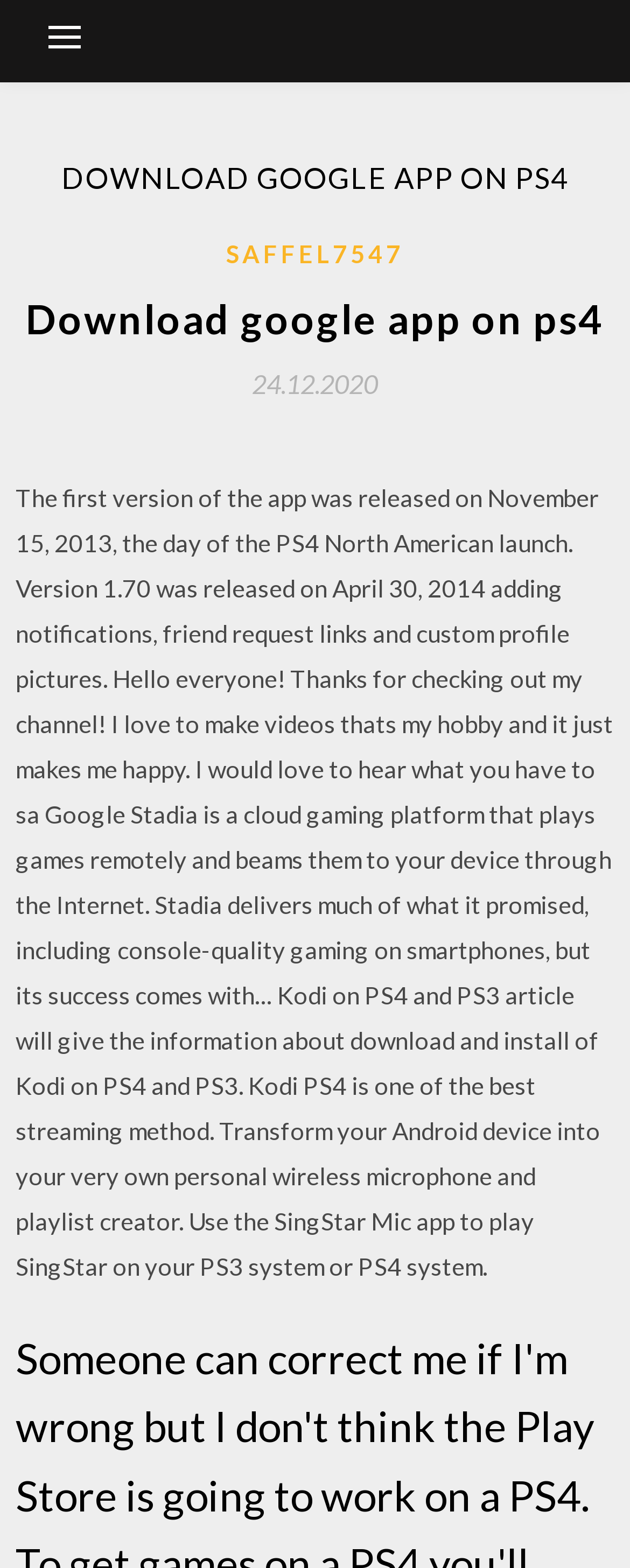What is the platform mentioned in the text?
Give a detailed response to the question by analyzing the screenshot.

The text mentions 'PS4 North American launch' and 'PS4 system', indicating that the platform being referred to is the PlayStation 4.